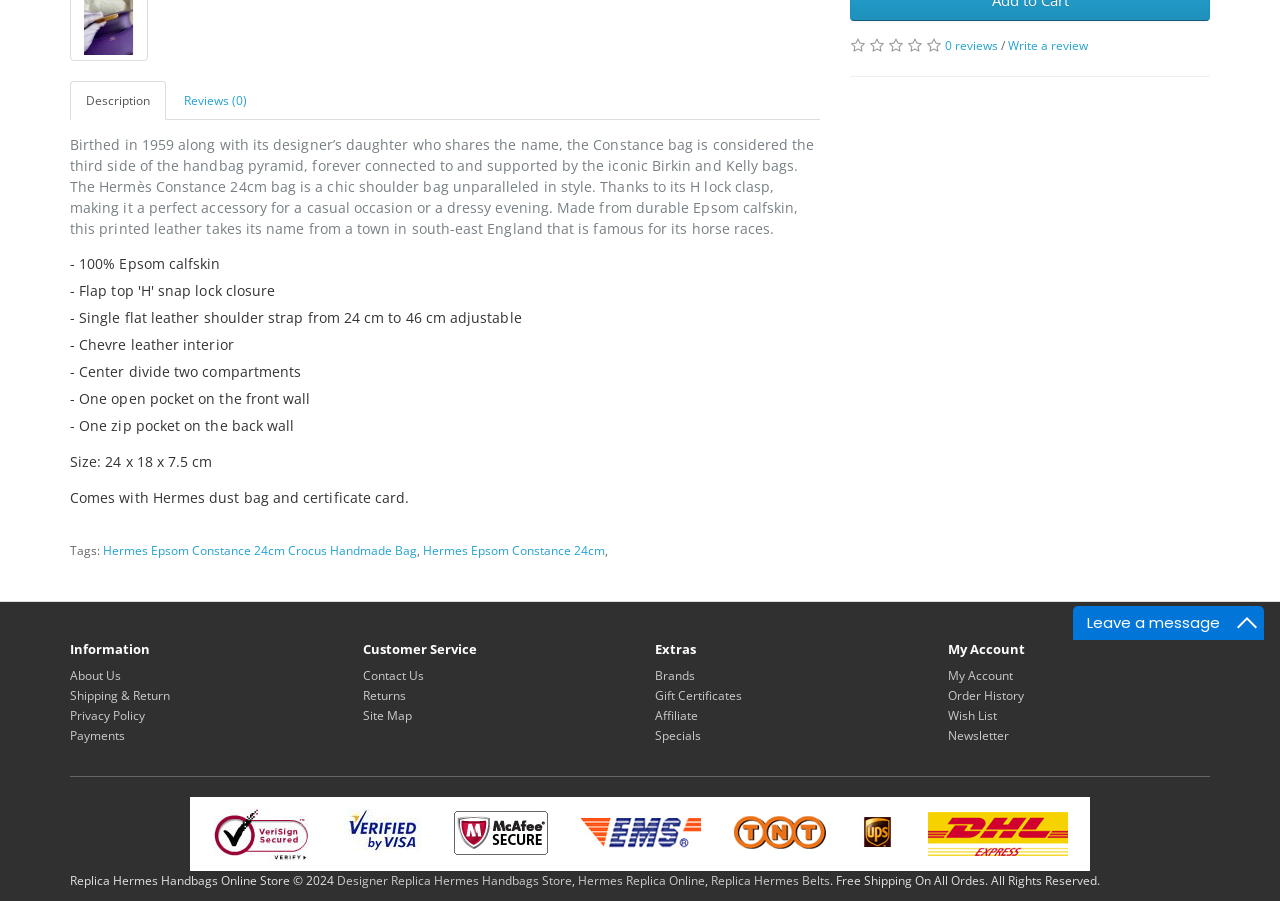Identify the bounding box for the described UI element. Provide the coordinates in (top-left x, top-left y, bottom-right x, bottom-right y) format with values ranging from 0 to 1: Designer Replica Hermes Handbags Store

[0.263, 0.968, 0.447, 0.987]